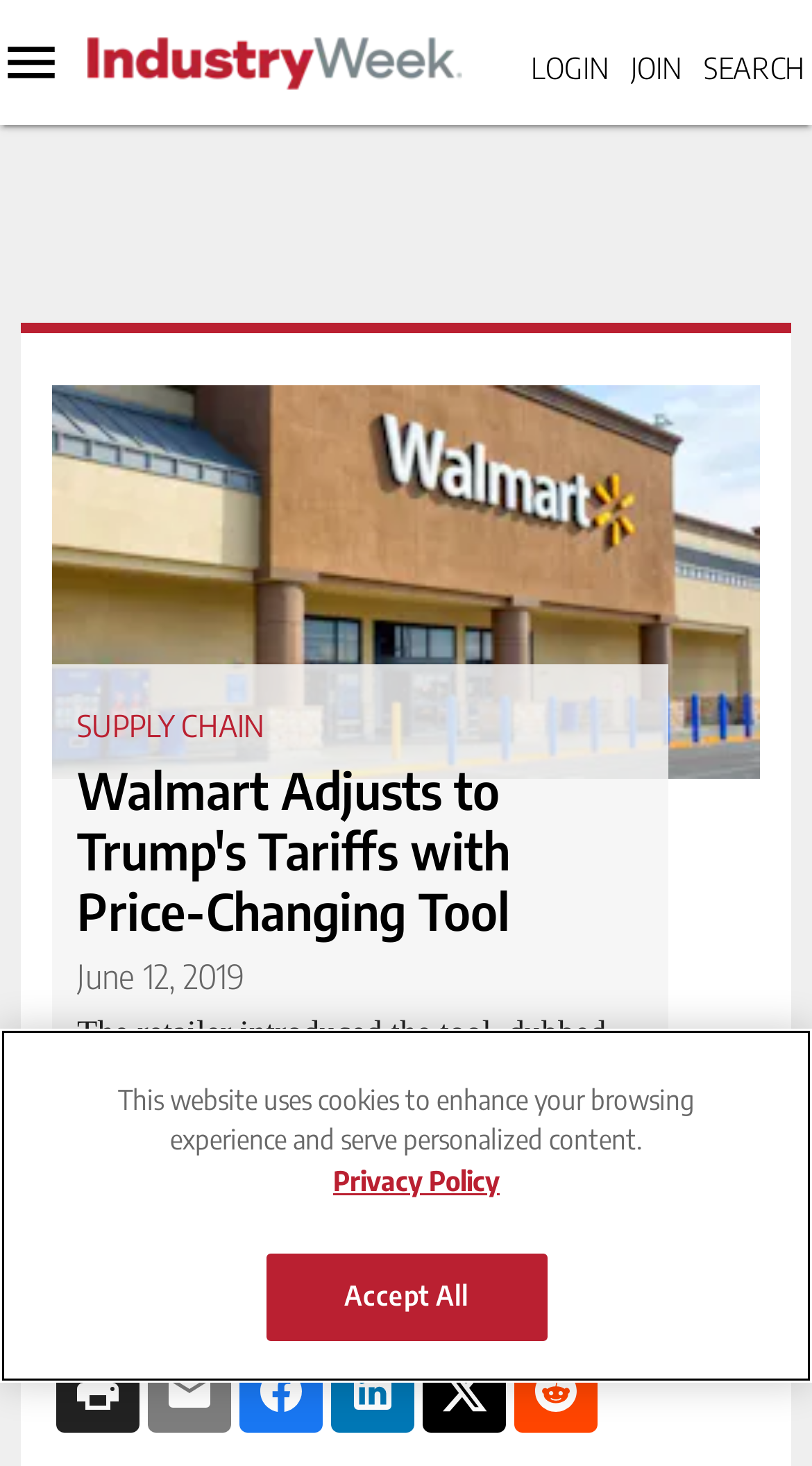Analyze and describe the webpage in a detailed narrative.

The webpage is an article from IndustryWeek, with the title "Walmart Adjusts to Trump's Tariffs with Price-Changing Tool" at the top. Below the title, there is a date "June 12, 2019" and a brief summary of the article, which describes how Walmart introduced a tool called "Cost Change Scenario" to adjust to Trump's tariffs.

On the top left corner, there is a logo of IndustryWeek, accompanied by a link to the website. On the top right corner, there are links to "LOGIN" and "JOIN", as well as a search bar.

On the left side of the page, there is a menu with various topics, including "Members Only", "Talent", "Technology & IIoT", "Operations", "Leadership", "Supply Chain", "The Economy", "Influencers", and "Production Pulse Video Series". Below the menu, there are links to "Resources", including "Member Benefits", "Manufacturing Products", and "IndustryWeek Best Plants Awards".

In the main content area, there is a large image related to Walmart, taking up most of the width of the page. Below the image, there is a link to "SUPPLY CHAIN" and the article content.

At the bottom of the page, there are several links to other articles or websites, including Bloomberg. There are also several social media links.

On the bottom left corner, there is a privacy notice with a button to "Accept All" cookies.